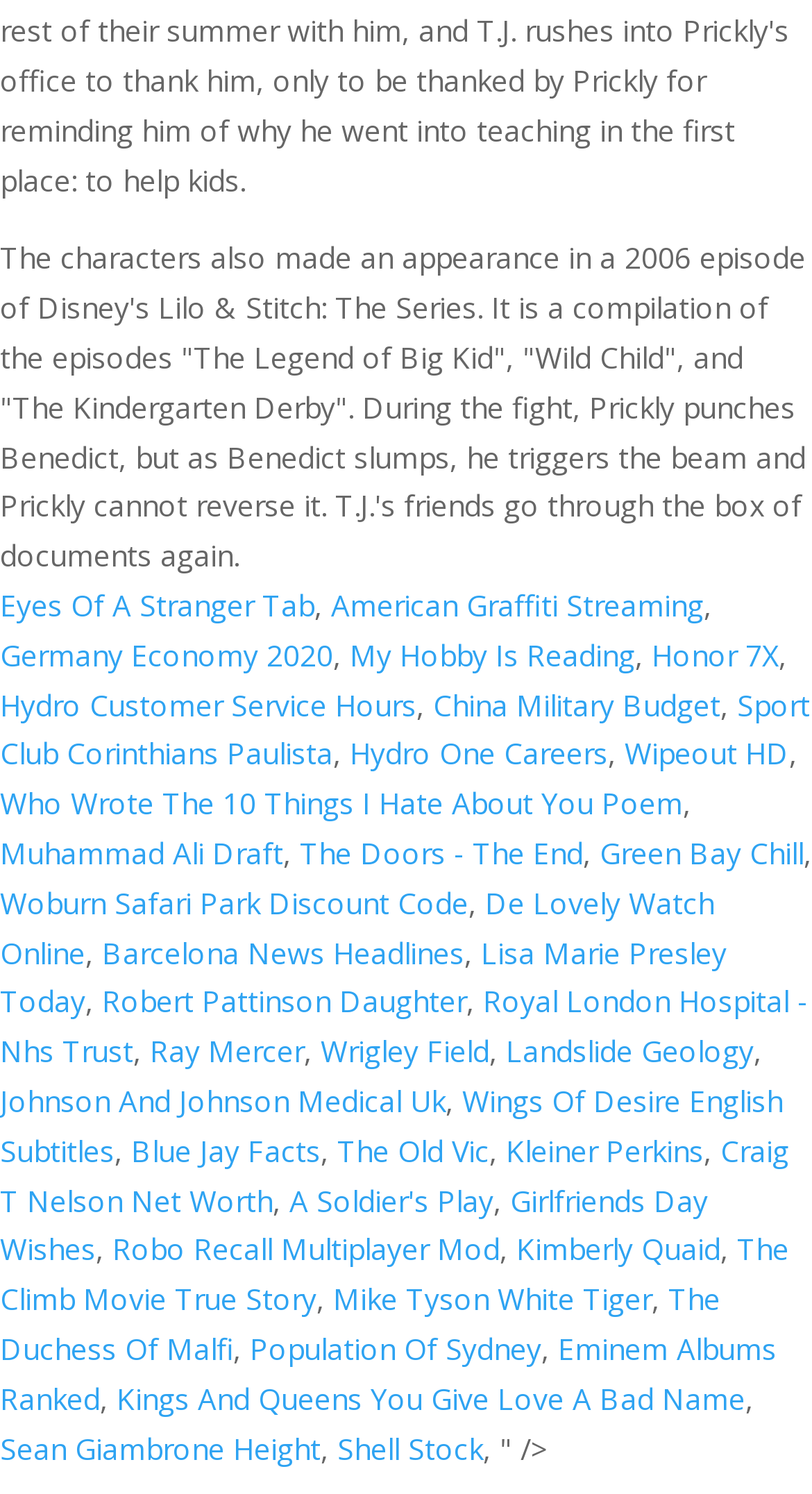What is the topic of the text?
Answer the question in a detailed and comprehensive manner.

The webpage contains a block of text that discusses various topics, including Disney's Lilo & Stitch, a fight scene, and a box of documents. The text does not focus on a single topic, but rather jumps between different subjects.